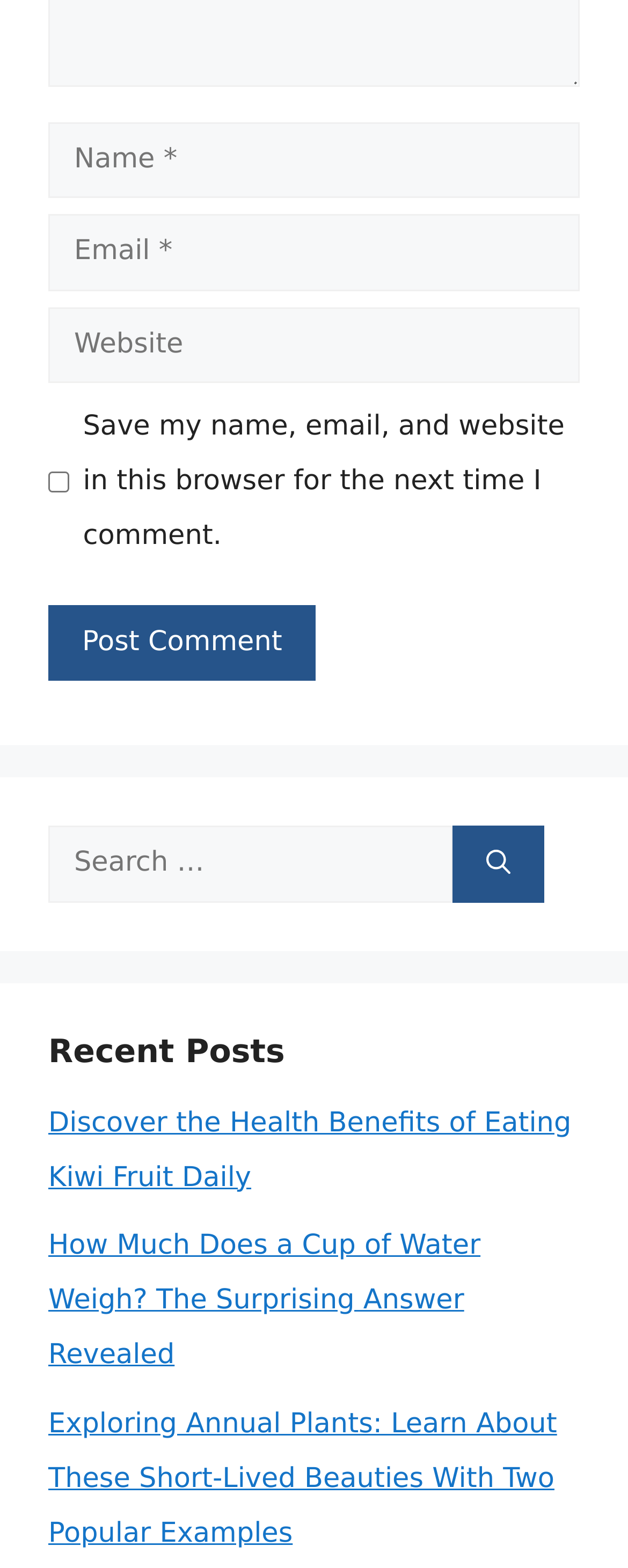Please analyze the image and give a detailed answer to the question:
What is the purpose of the checkbox?

The checkbox has a label 'Save my name, email, and website in this browser for the next time I comment.' which indicates its purpose is to save the user's comment information.